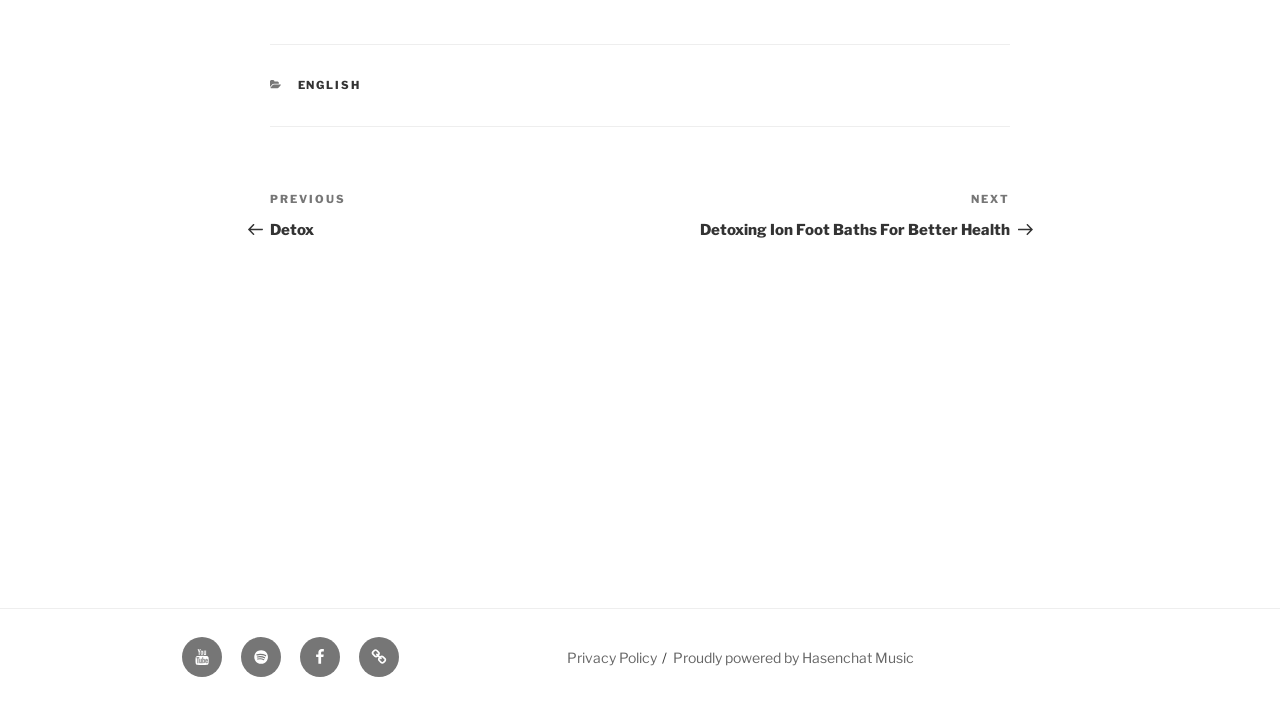Provide the bounding box coordinates for the UI element that is described as: "Proudly powered by Hasenchat Music".

[0.523, 0.921, 0.707, 0.943]